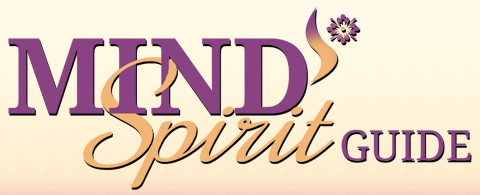Look at the image and answer the question in detail:
What is the role of the 'GUIDE' in the logo?

The caption explains that the word 'GUIDE' appears in a clean, contrasting typeface, emphasizing the resource's role in providing direction in alternative and complementary therapies.